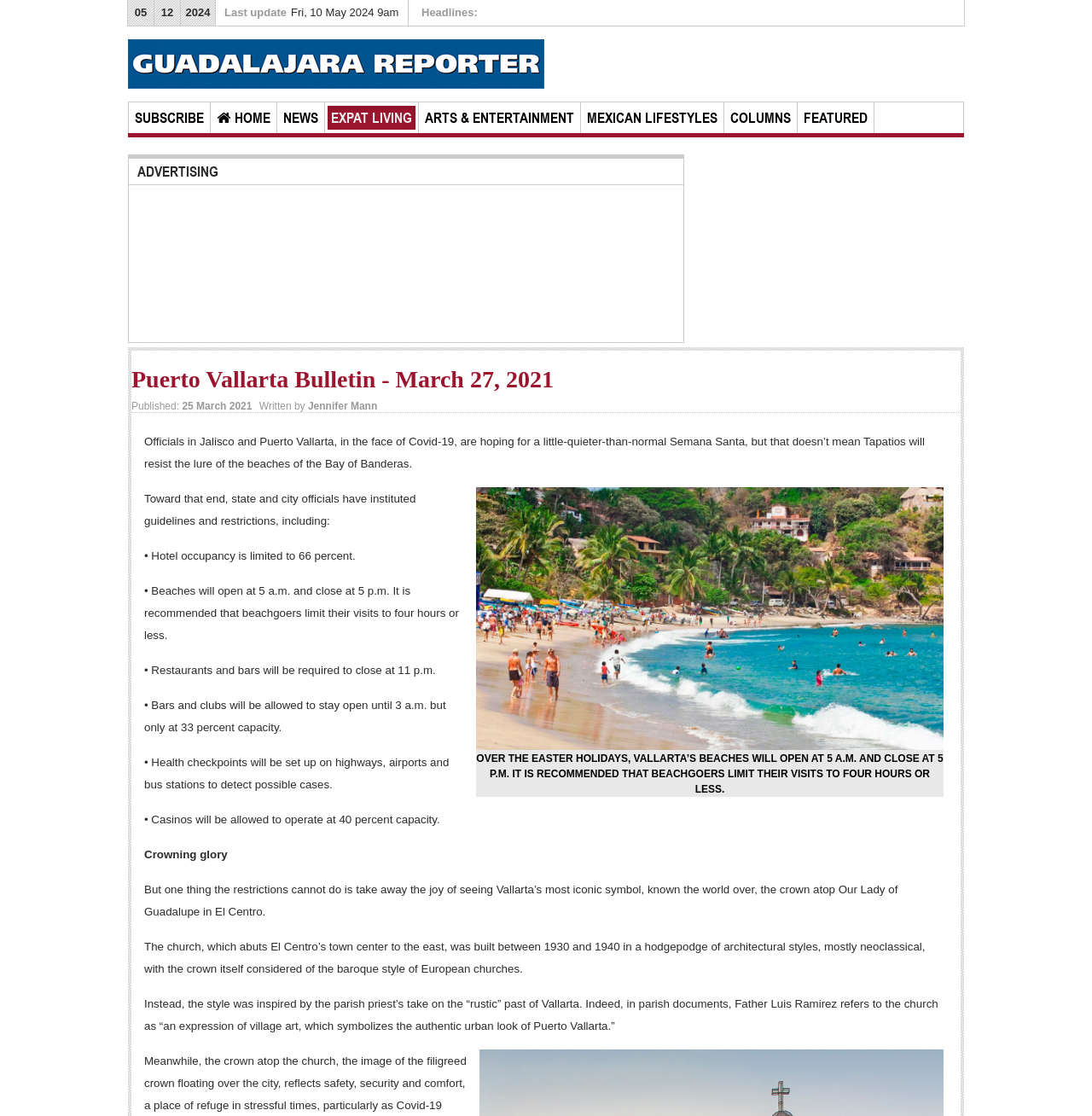Write an elaborate caption that captures the essence of the webpage.

This webpage appears to be a news article from the Puerto Vallarta Bulletin, dated March 27, 2021. At the top of the page, there are several static text elements displaying the date "05", "12", and "2024", followed by a "Last update" label and a timestamp "Fri, 10 May 2024 9am". Below this, there is a prominent headline "Headlines:".

On the left side of the page, there is a vertical navigation menu with links to various sections, including "HOME", "NEWS", "EXPAT LIVING", "ARTS & ENTERTAINMENT", "MEXICAN LIFESTYLES", "COLUMNS", and "FEATURED". Above this menu, there is a link to "The Guadalajara Reporter" accompanied by an image.

The main content of the page is divided into several sections. The first section appears to be an article about Covid-19 restrictions in Jalisco and Puerto Vallarta during the Semana Santa holiday. The article is accompanied by an image labeled "pg20a". The text describes the measures taken by officials to limit the spread of the virus, including restrictions on hotel occupancy, beach hours, and business operating hours.

Below this article, there is a section about the iconic crown atop Our Lady of Guadalupe in El Centro, Puerto Vallarta. This section includes several paragraphs of text describing the history and architecture of the church, accompanied by a static text element labeled "Crowning glory".

Throughout the page, there are several other UI elements, including images, links, and static text elements, which provide additional information and context to the main content.